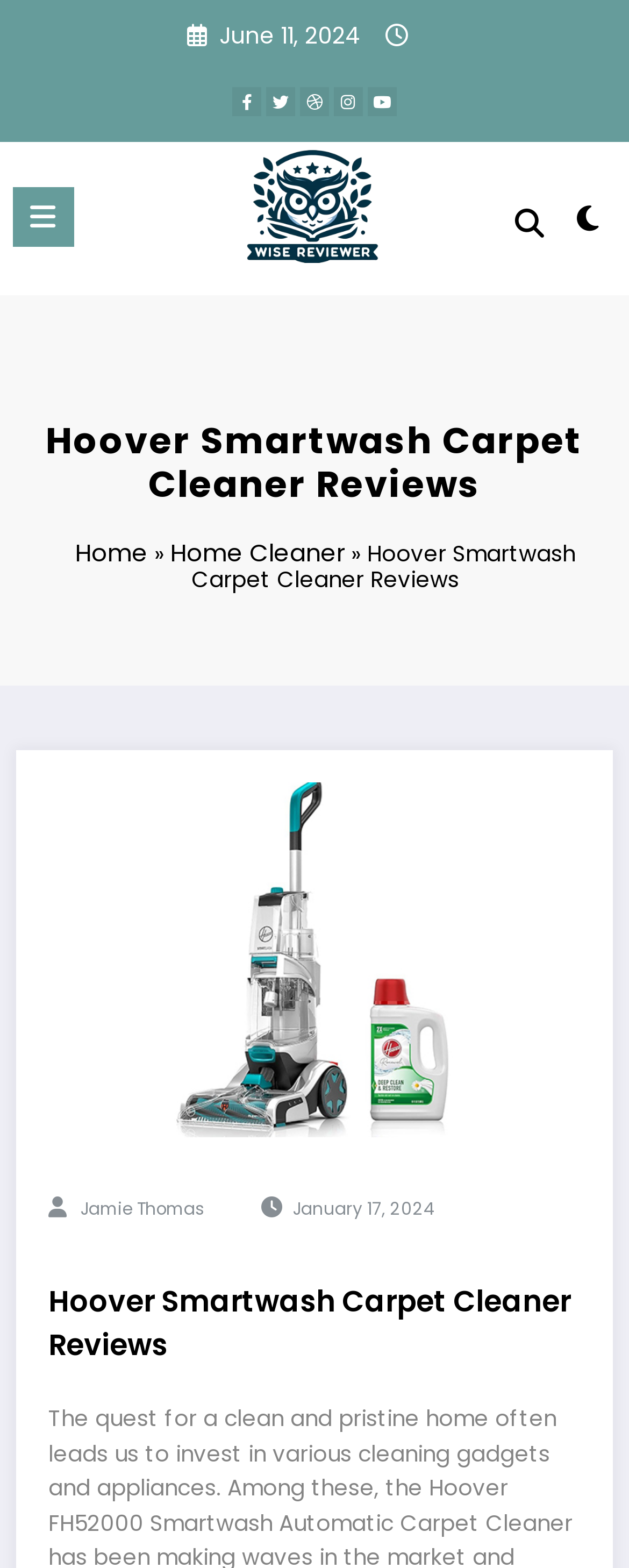Predict the bounding box coordinates for the UI element described as: "title="instagram"". The coordinates should be four float numbers between 0 and 1, presented as [left, top, right, bottom].

[0.531, 0.055, 0.577, 0.074]